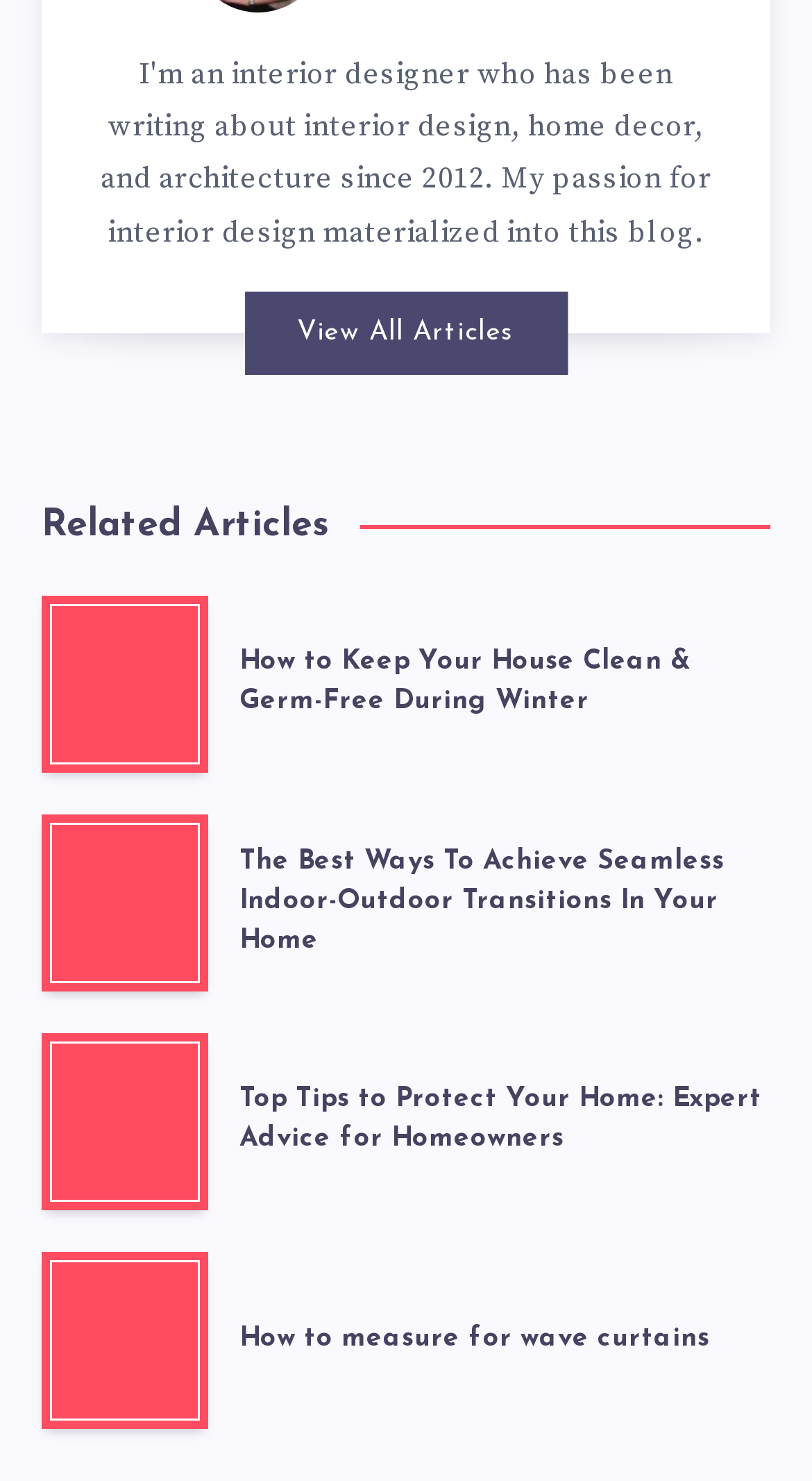Please find the bounding box coordinates of the element that you should click to achieve the following instruction: "Click on '2'". The coordinates should be presented as four float numbers between 0 and 1: [left, top, right, bottom].

None